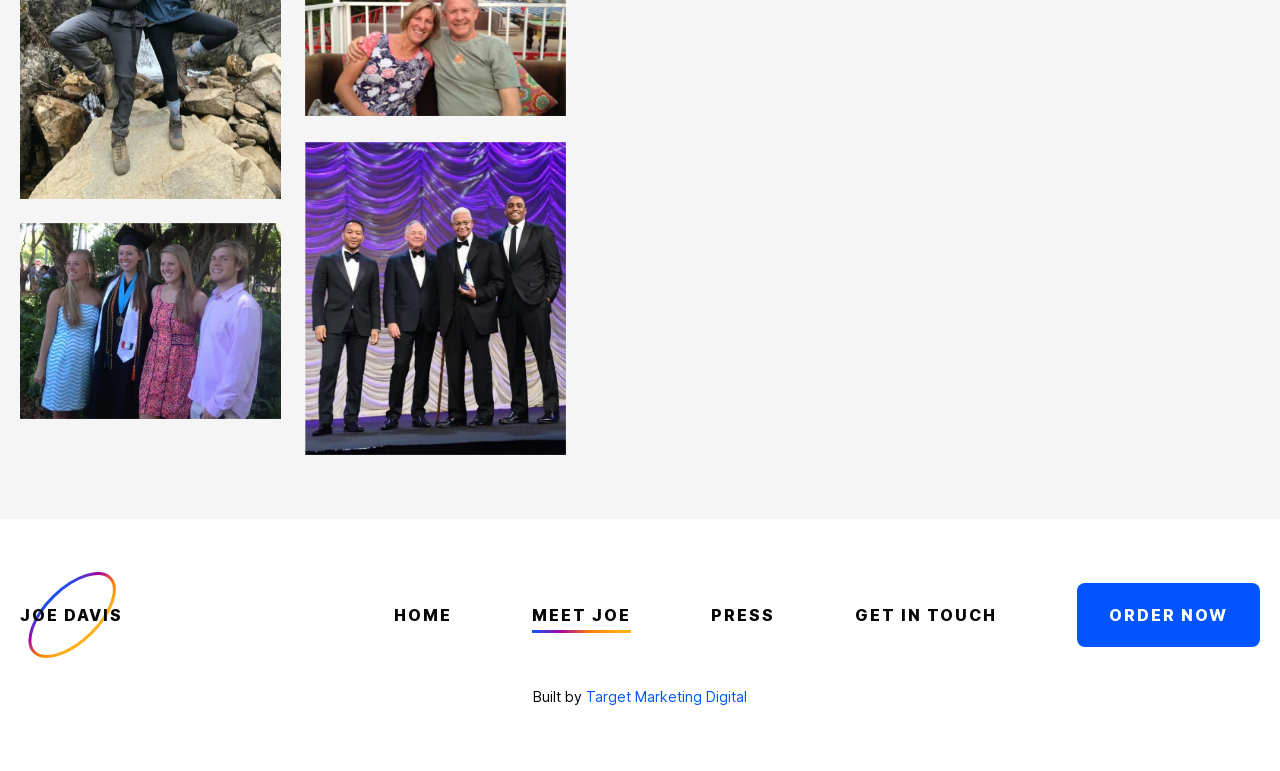Predict the bounding box coordinates of the UI element that matches this description: "aria-describedby="slick-slide20"". The coordinates should be in the format [left, top, right, bottom] with each value between 0 and 1.

[0.016, 0.289, 0.22, 0.543]